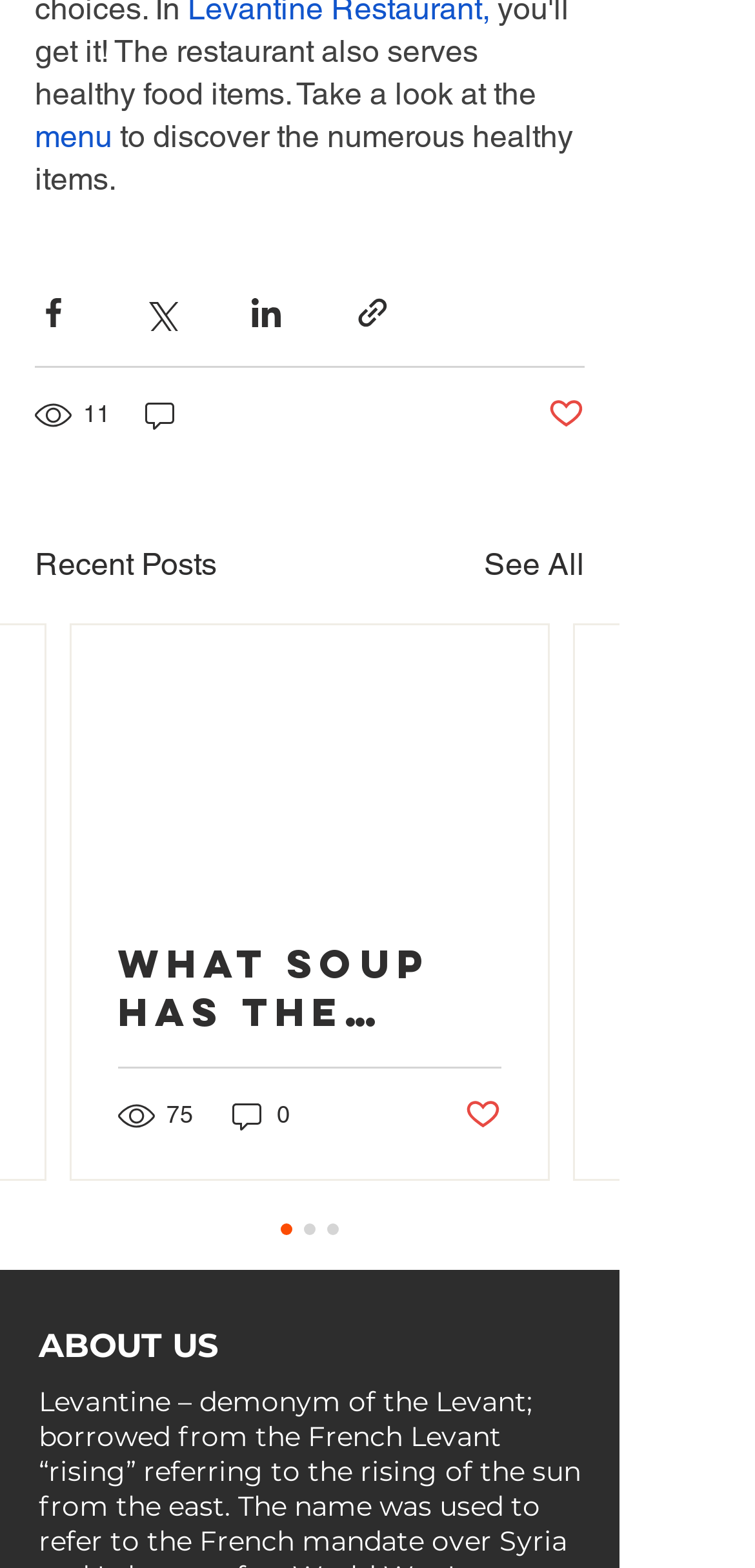Find the bounding box coordinates of the element I should click to carry out the following instruction: "Like the post".

[0.615, 0.698, 0.664, 0.724]